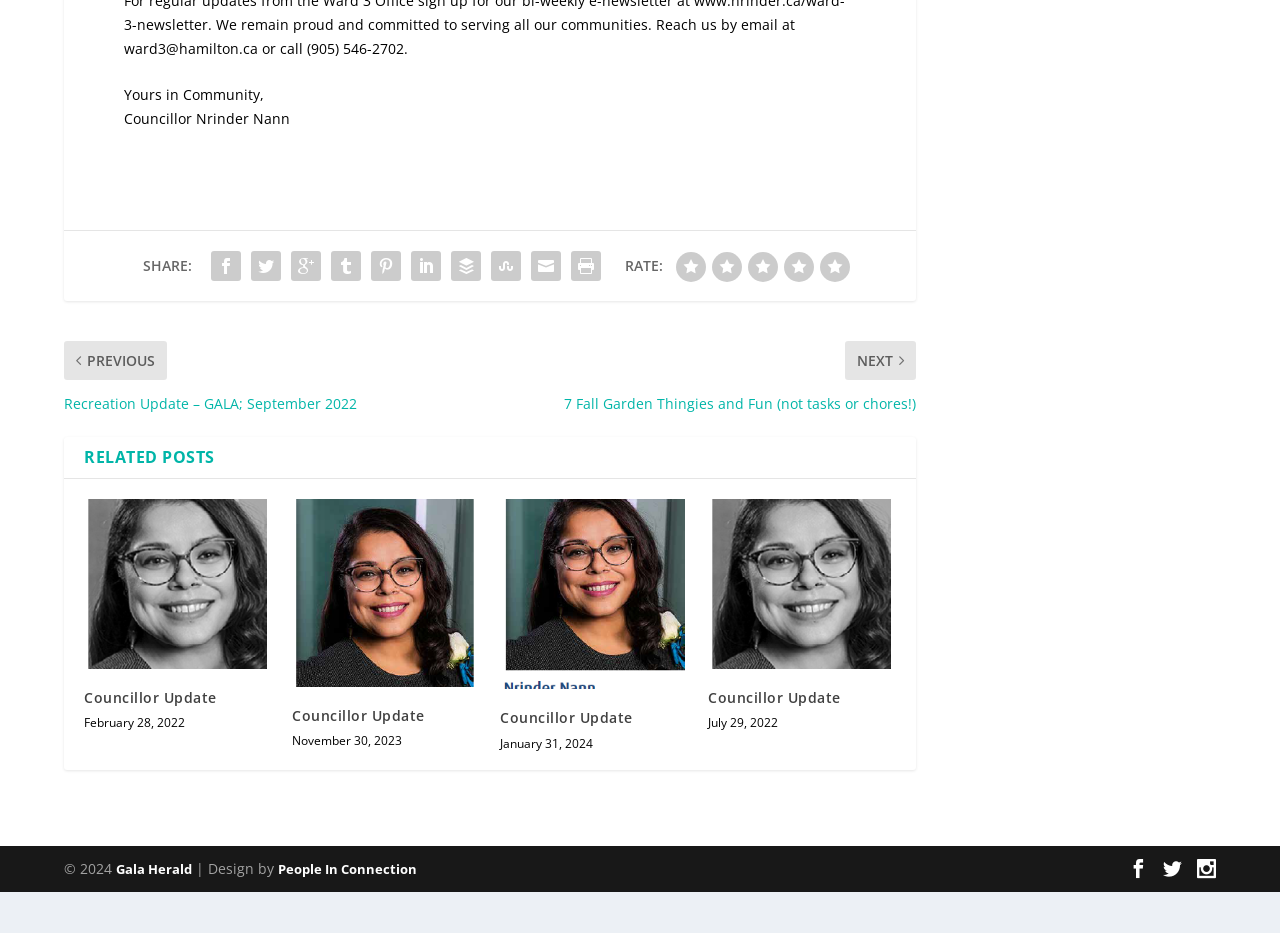Identify the bounding box coordinates of the region I need to click to complete this instruction: "Click on the link to Top MBA Colleges In Lucknow With Low Fees 2024".

None